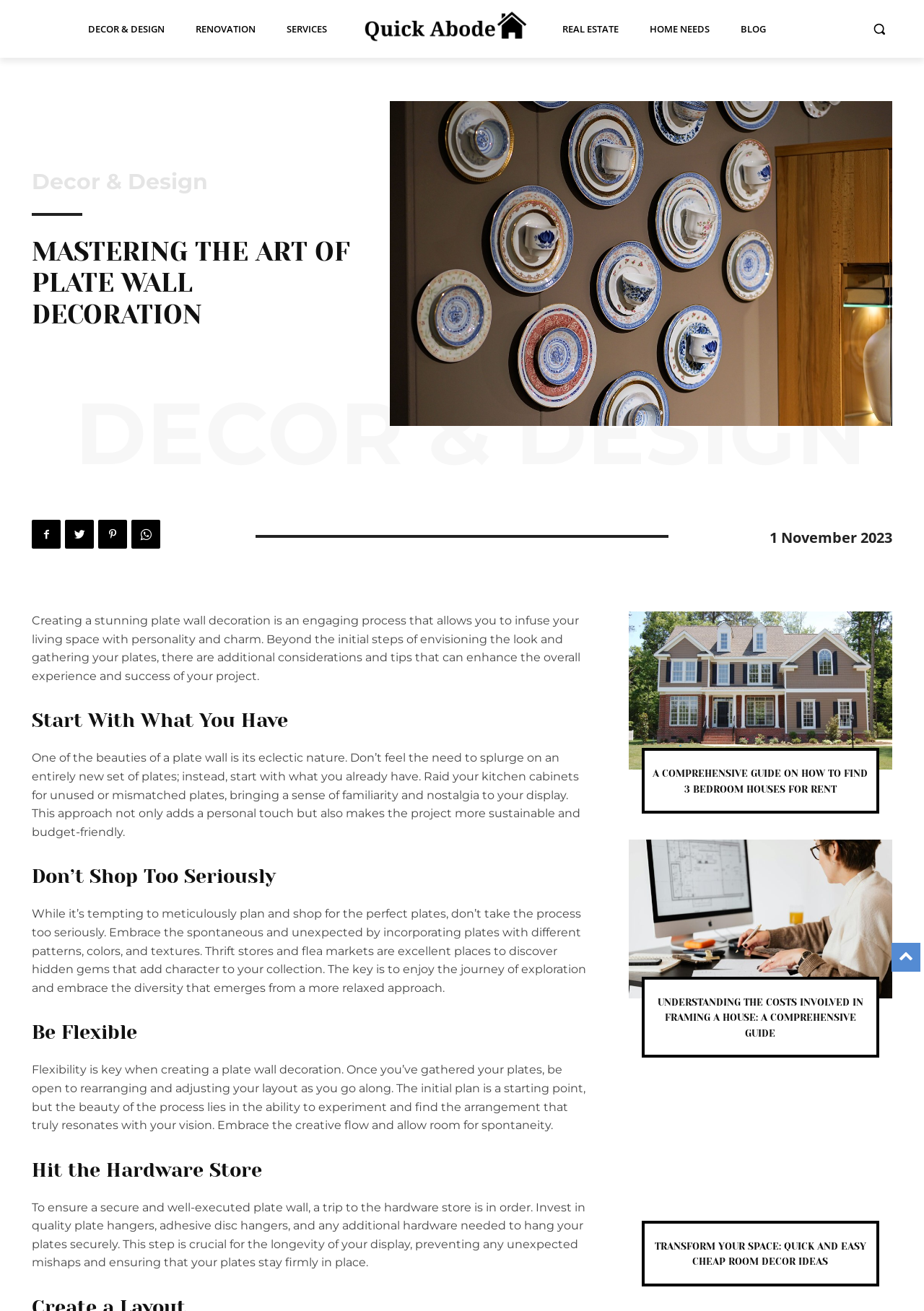Locate the bounding box coordinates of the element that should be clicked to fulfill the instruction: "Read the article 'A Comprehensive Guide on How to Find 3 Bedroom Houses for Rent'".

[0.68, 0.466, 0.966, 0.587]